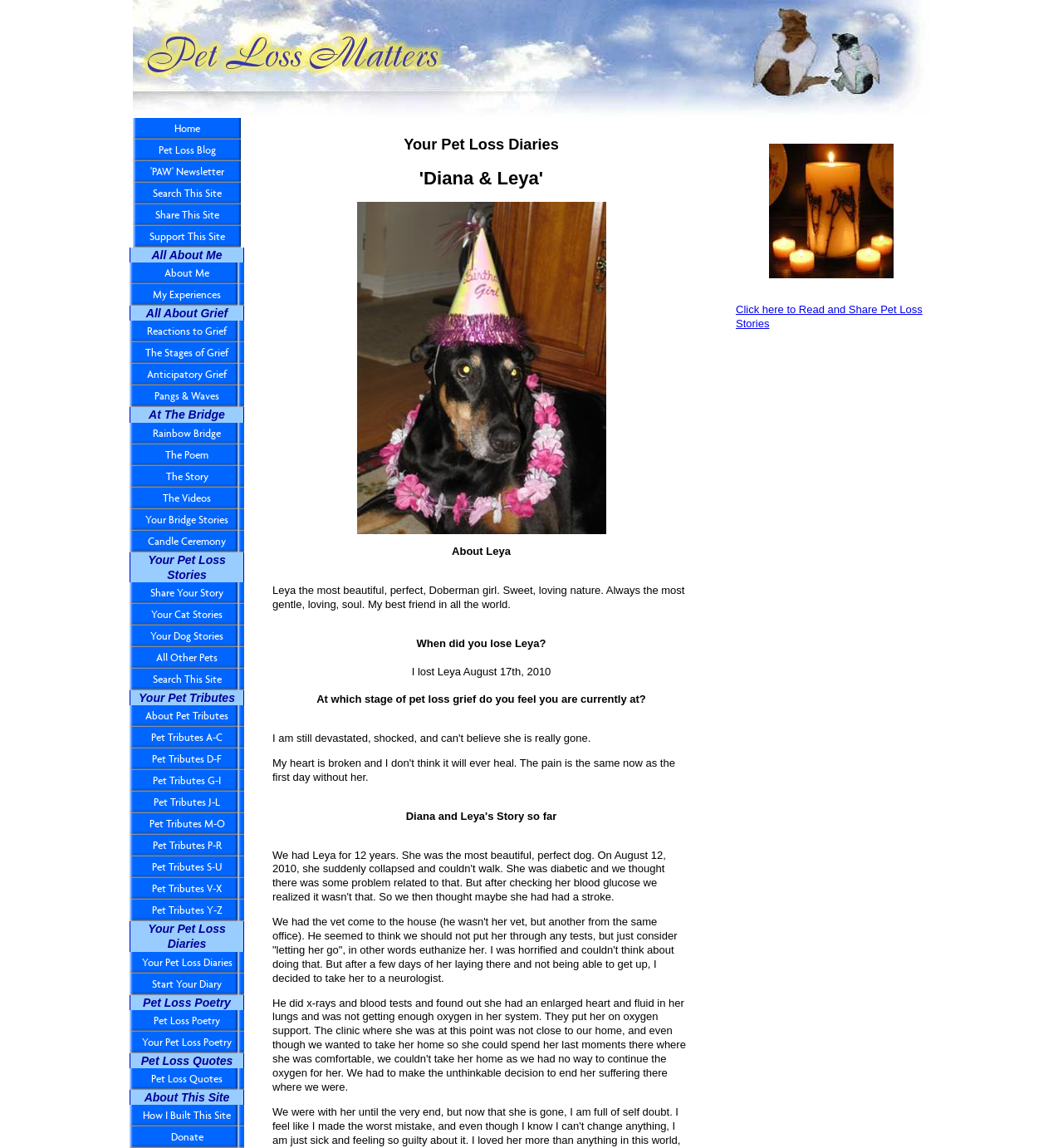Look at the image and give a detailed response to the following question: What is the topic of the 'Pet Loss Poetry' section?

The 'Pet Loss Poetry' section is dedicated to poetry related to pet loss, as indicated by the heading 'Pet Loss Poetry' and the link 'Pet Loss Poetry'.